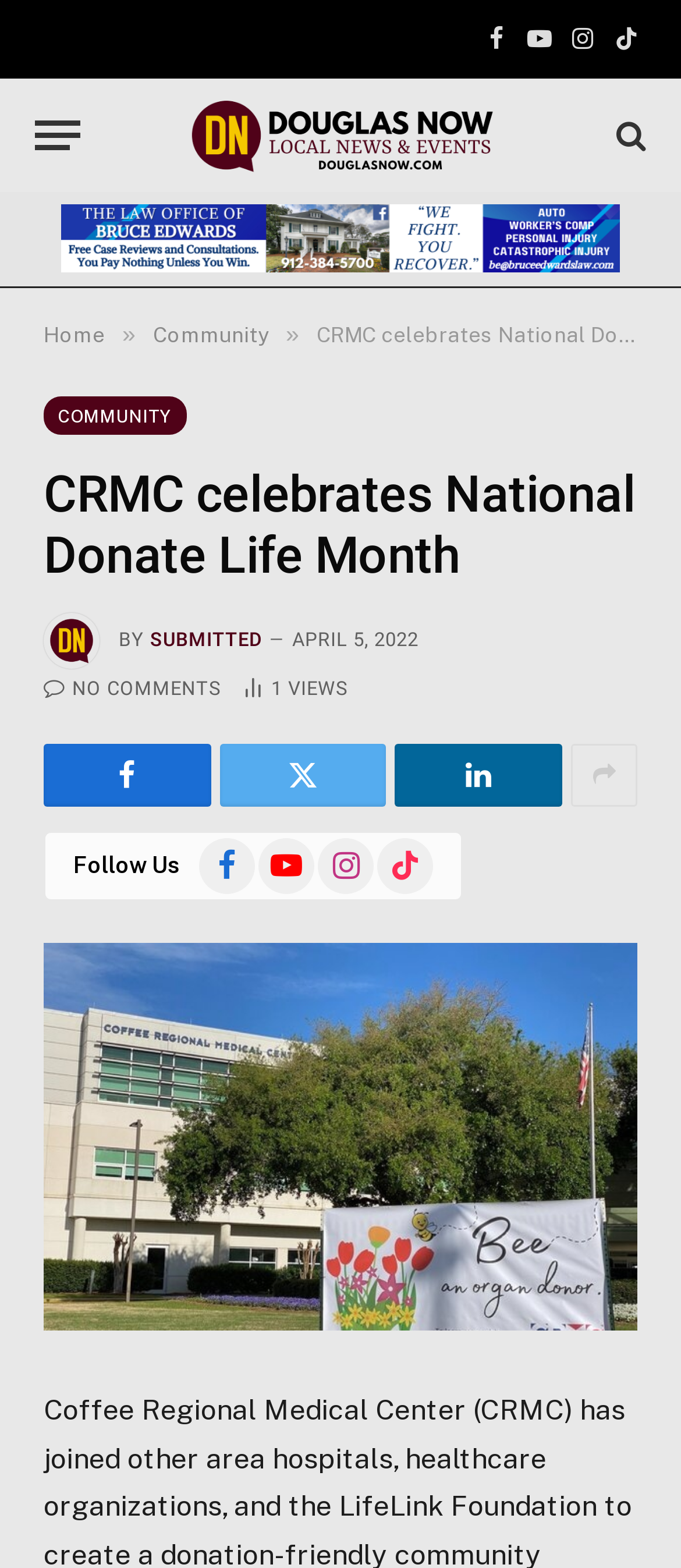Please find the bounding box coordinates of the section that needs to be clicked to achieve this instruction: "View the submitted photo".

[0.064, 0.601, 0.936, 0.849]